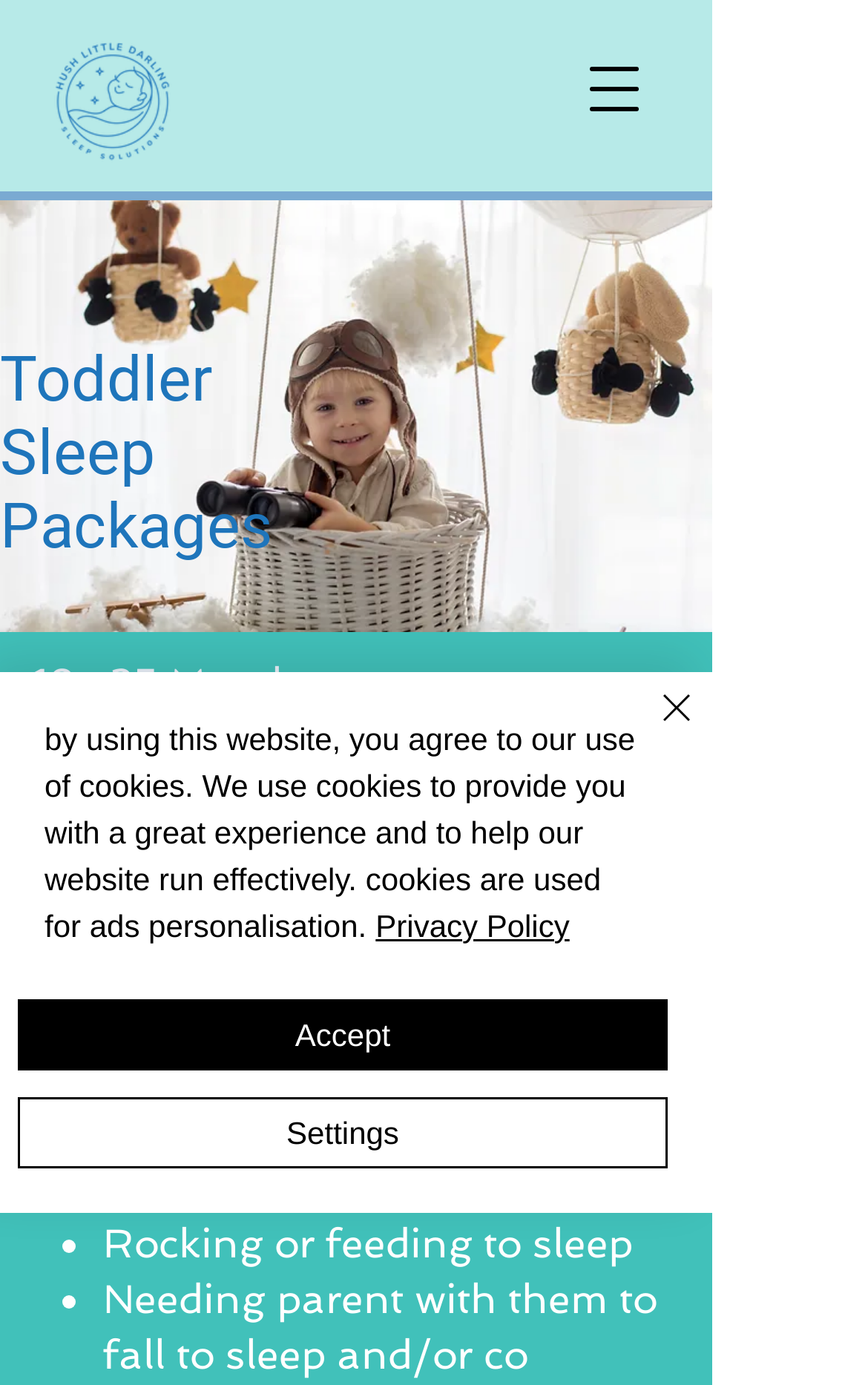Provide a brief response to the question below using one word or phrase:
What is the image above the heading 'Toddler Sleep Packages'?

download (1).png